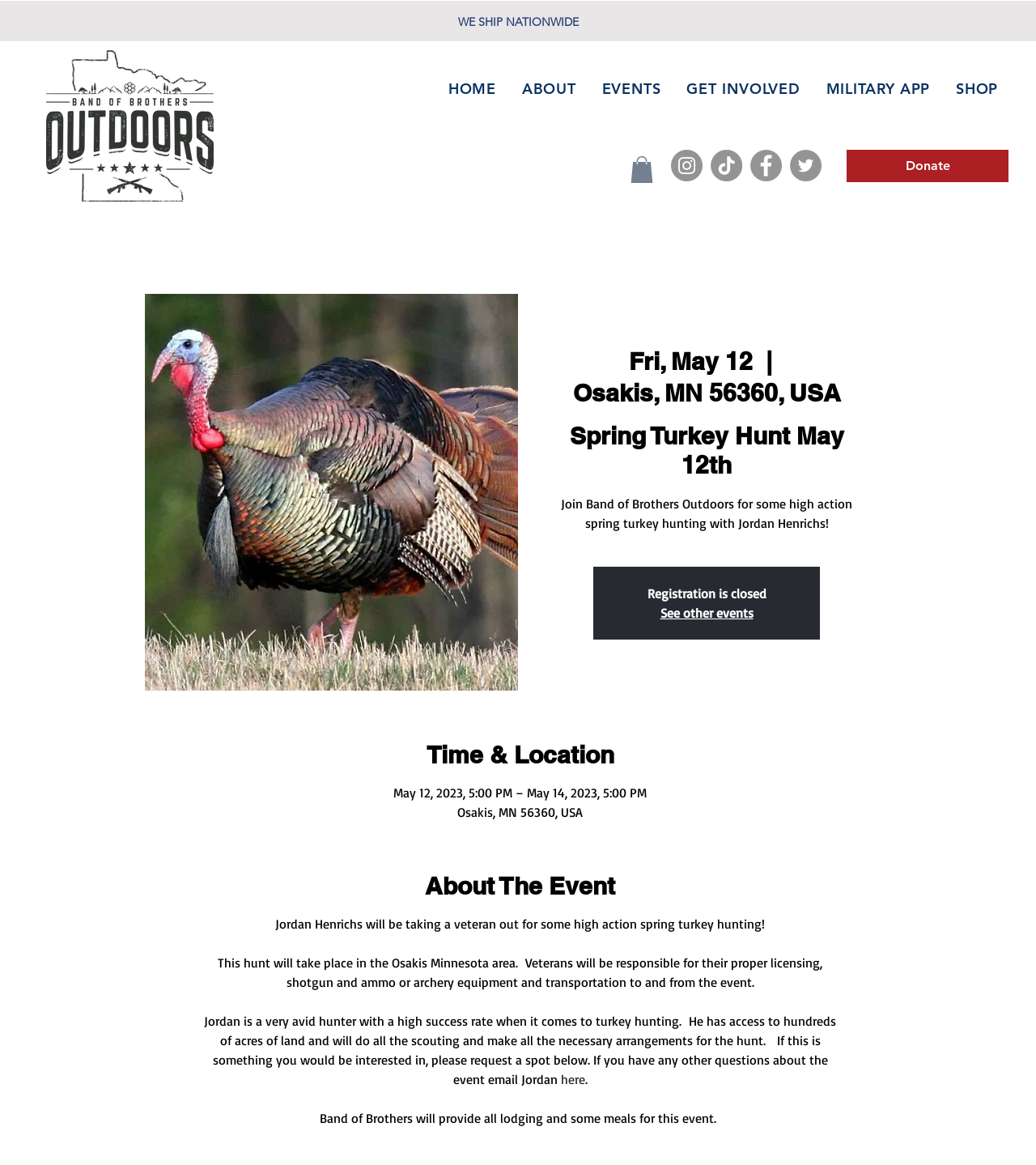Construct a thorough caption encompassing all aspects of the webpage.

The webpage appears to be an event page for a spring turkey hunt organized by Band of Brothers Outdoors. At the top of the page, there is a slideshow region that spans the entire width of the page. Below the slideshow, there is a navigation menu with links to different sections of the website, including "HOME", "ABOUT", "EVENTS", "GET INVOLVED", "MILITARY APP", and "SHOP".

To the right of the navigation menu, there is a social media bar with links to Instagram, TikTok, Facebook, and Twitter, each accompanied by its respective icon. Next to the social media bar, there is a "Donate" button.

The main content of the page is dedicated to the event details. There is a heading that reads "Spring Turkey Hunt May 12th" followed by a brief description of the event, which mentions that it will be led by Jordan Henrichs. Below the description, there is information about the event's date, time, and location, which is Osakis, MN 56360, USA.

Further down the page, there are three sections: "Time & Location", "About The Event", and a section with a registration status that indicates that registration is closed. The "About The Event" section provides more details about the event, including the activities that will take place and what participants need to bring. There is also a link to request a spot at the event and an email address to contact the organizer with questions. Finally, there is a note that Band of Brothers will provide lodging and some meals for the event.